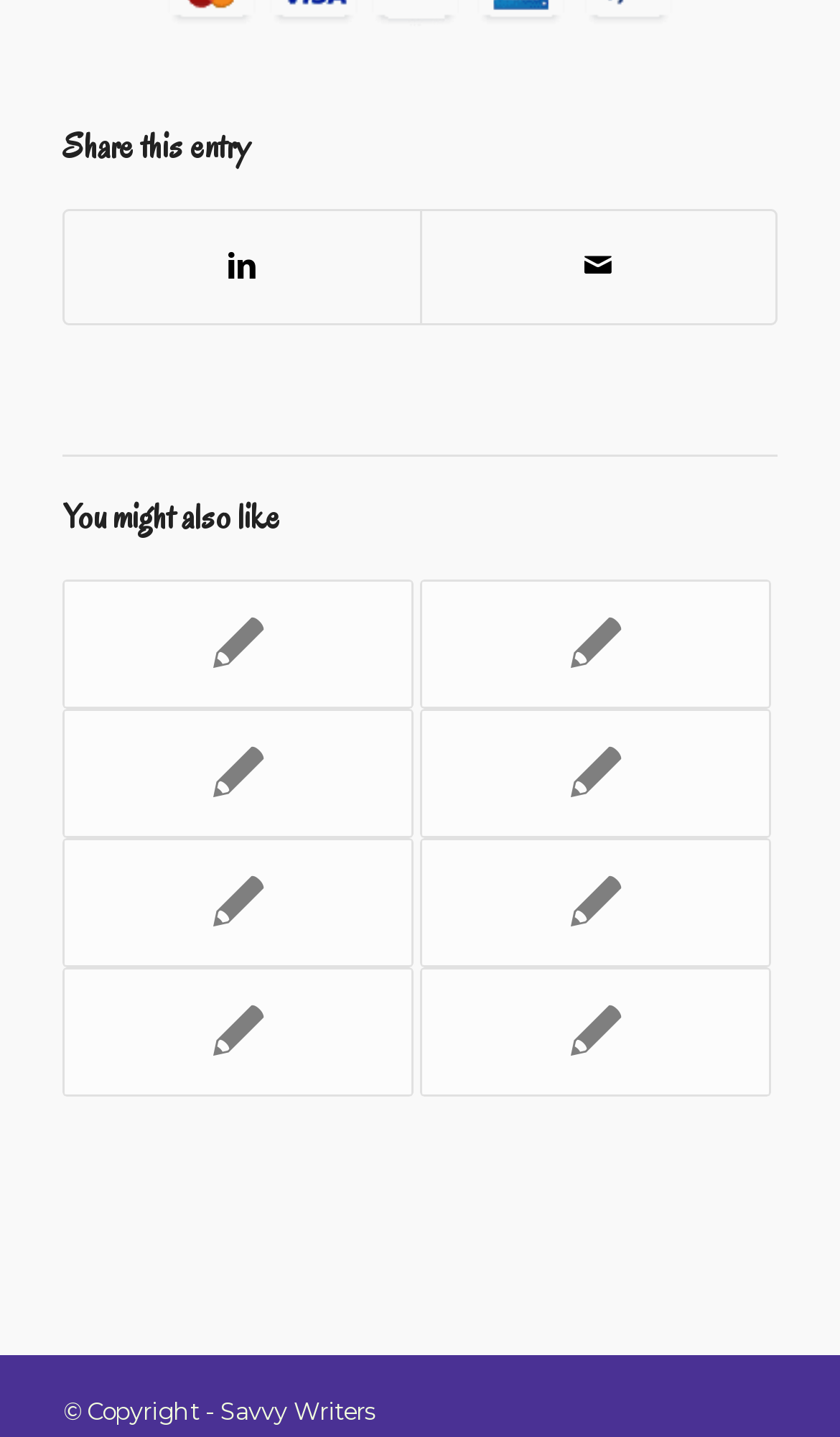Specify the bounding box coordinates for the region that must be clicked to perform the given instruction: "Share by Mail".

[0.503, 0.147, 0.922, 0.224]